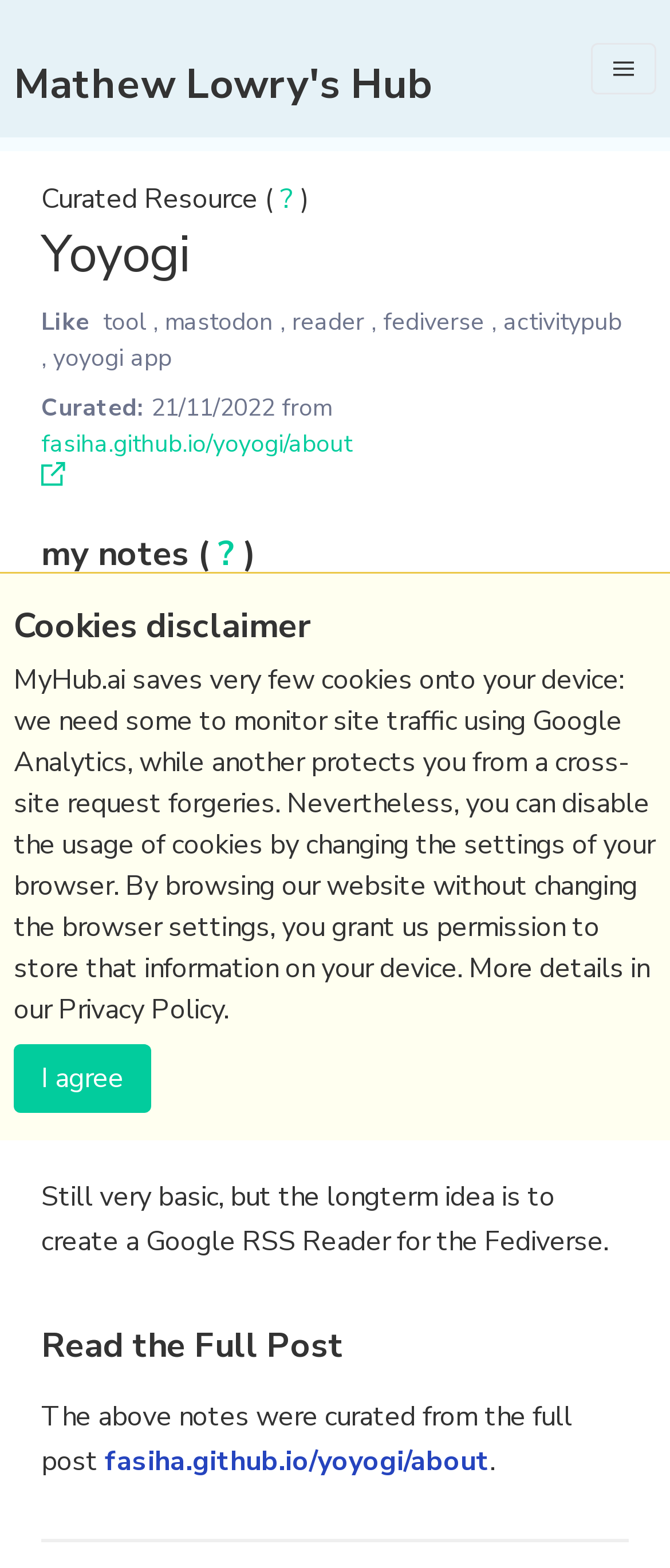Look at the image and write a detailed answer to the question: 
What is the name of the hub?

The name of the hub can be found in the heading element 'Yoyogi' with bounding box coordinates [0.062, 0.14, 0.938, 0.185].